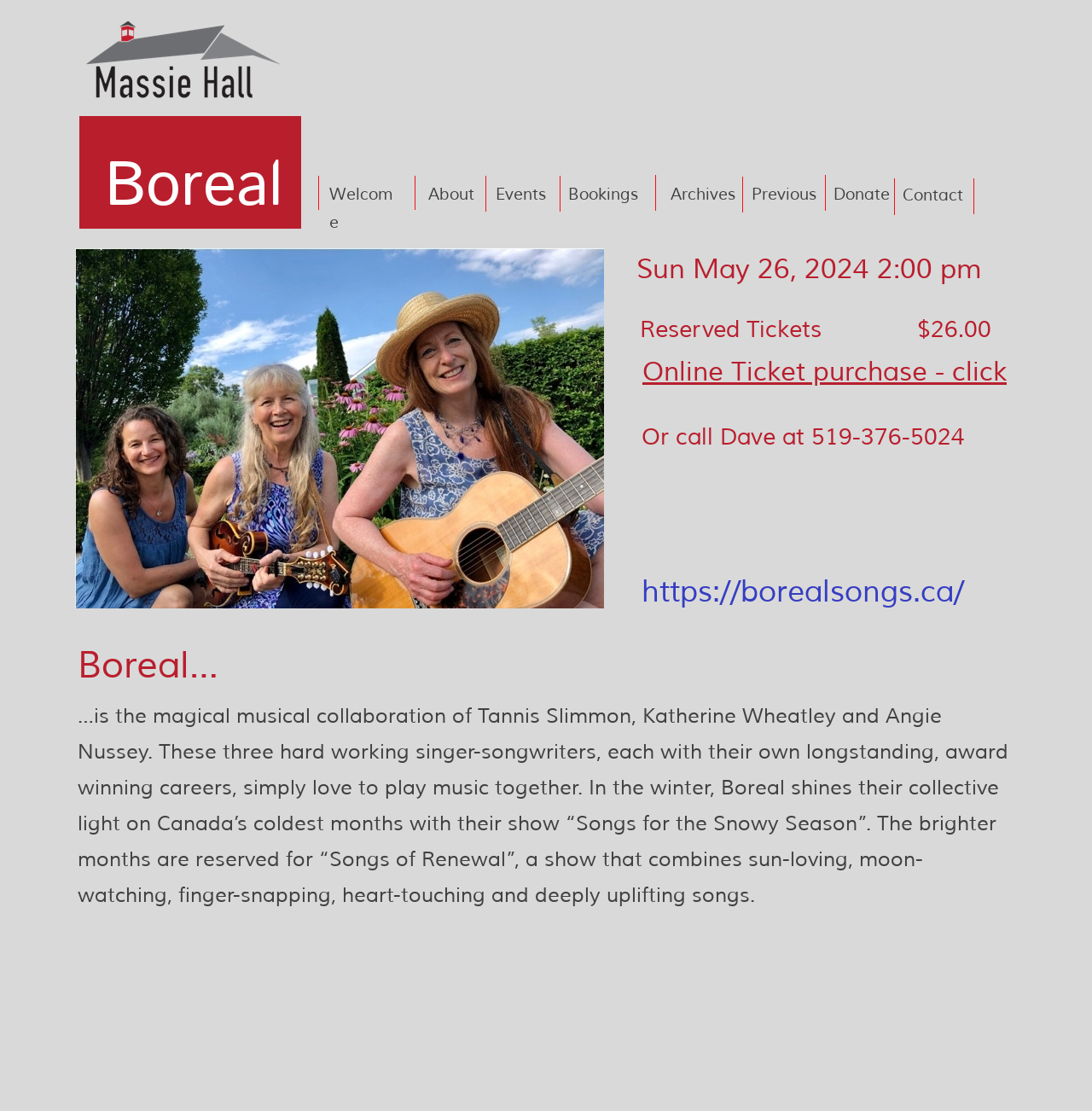Based on the element description Online Ticket purchase - click, identify the bounding box of the UI element in the given webpage screenshot. The coordinates should be in the format (top-left x, top-left y, bottom-right x, bottom-right y) and must be between 0 and 1.

[0.588, 0.32, 0.922, 0.349]